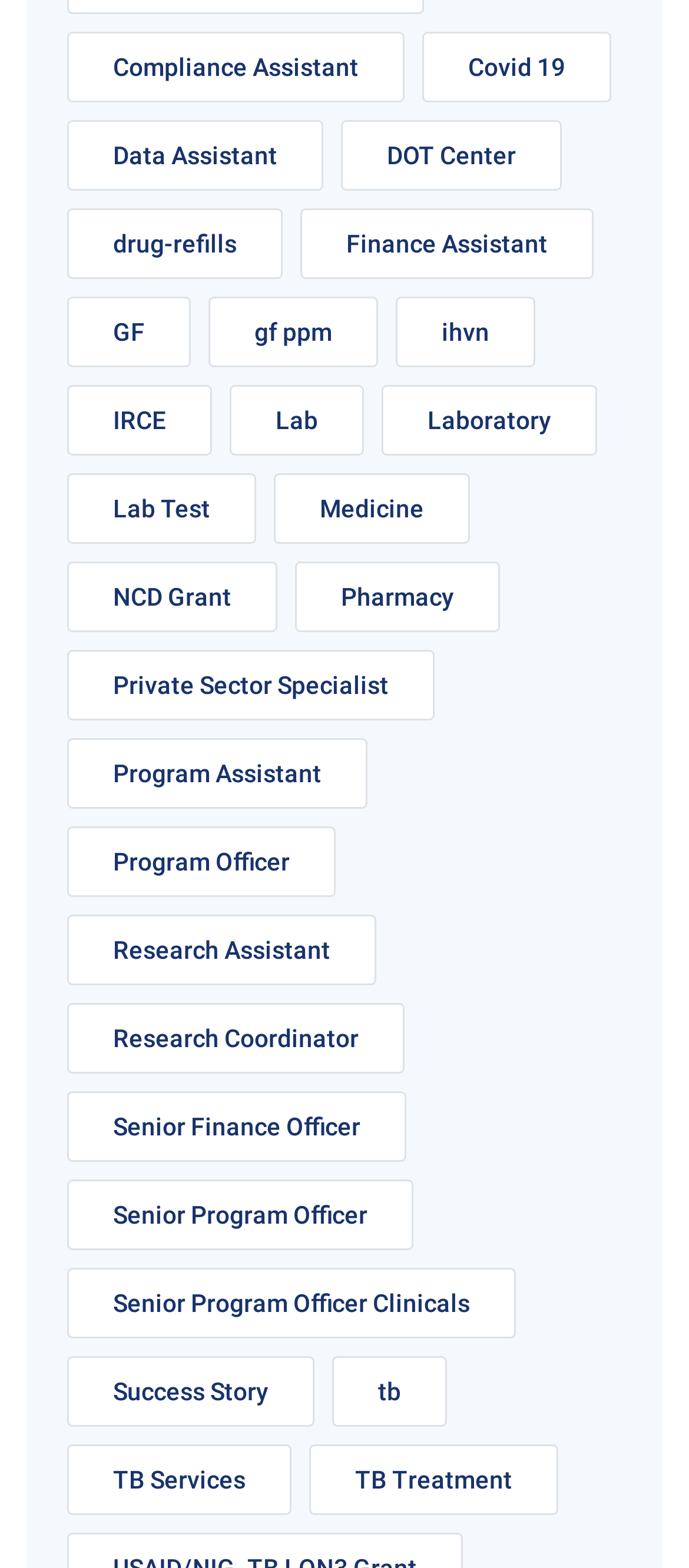What is the category with the most items?
Look at the screenshot and give a one-word or phrase answer.

ihvn